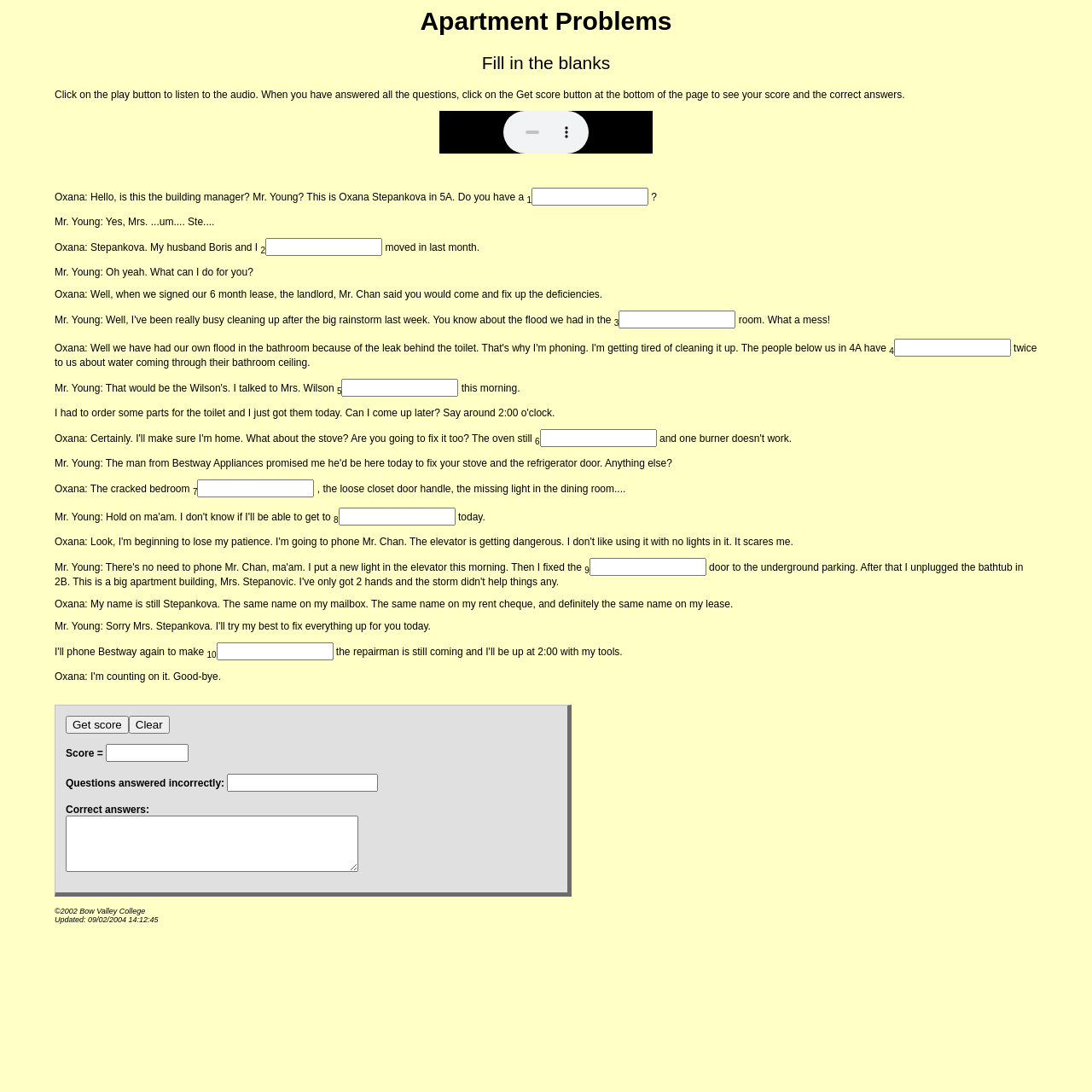Identify the bounding box coordinates for the region to click in order to carry out this instruction: "Click on the play button to listen to the audio". Provide the coordinates using four float numbers between 0 and 1, formatted as [left, top, right, bottom].

[0.402, 0.101, 0.598, 0.14]